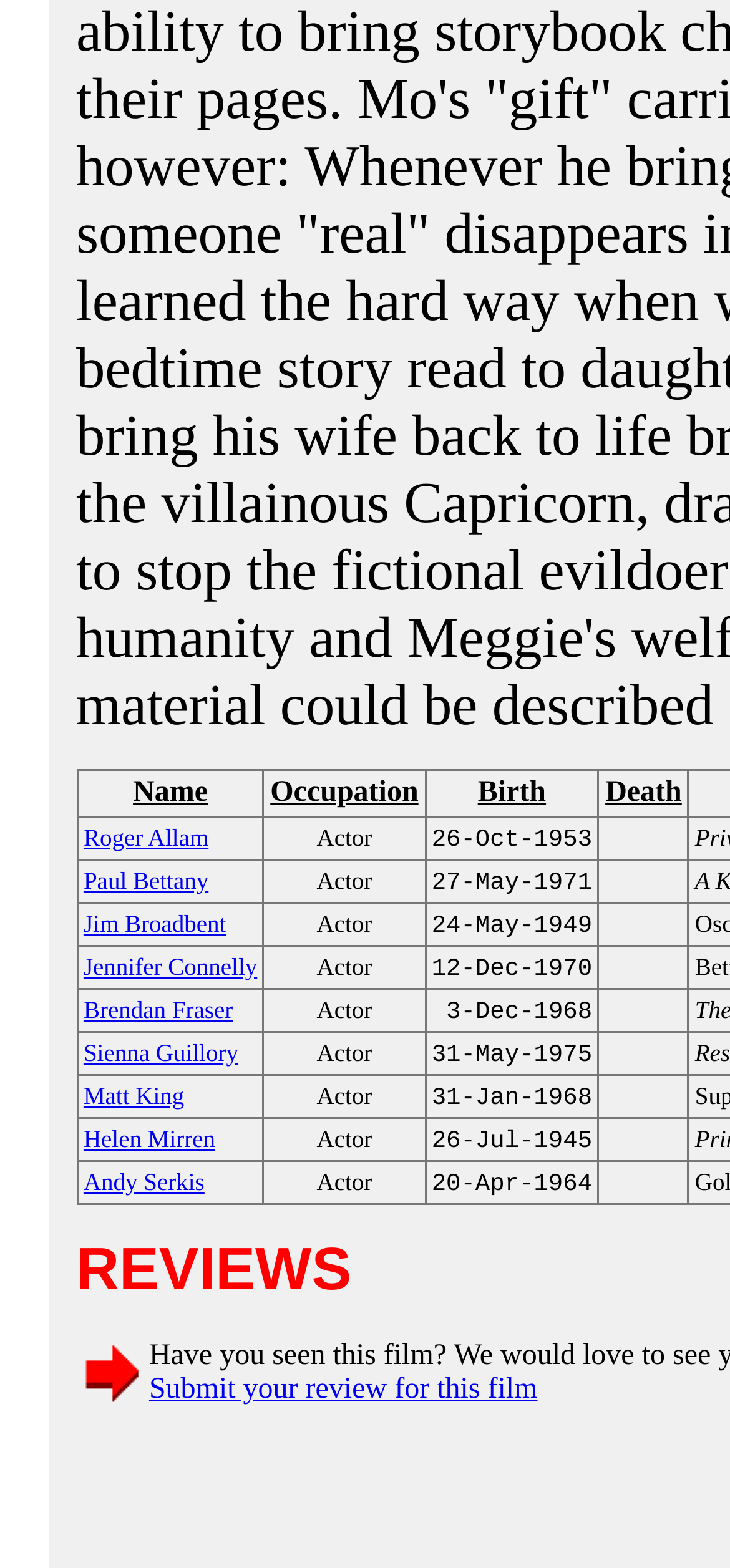What is the purpose of the 'Submit your review for this film' link?
Using the image as a reference, answer the question with a short word or phrase.

To submit a review